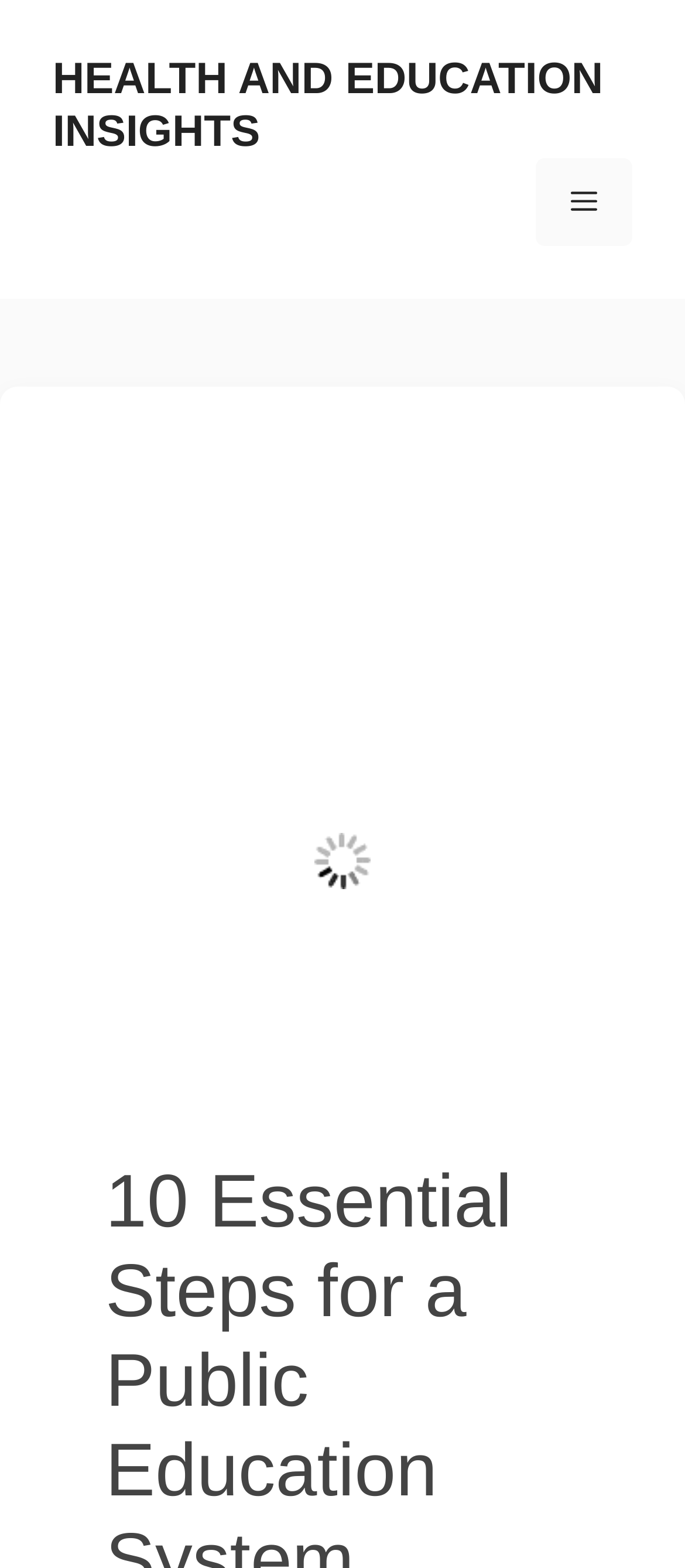Based on the element description: "Menu", identify the bounding box coordinates for this UI element. The coordinates must be four float numbers between 0 and 1, listed as [left, top, right, bottom].

[0.782, 0.101, 0.923, 0.157]